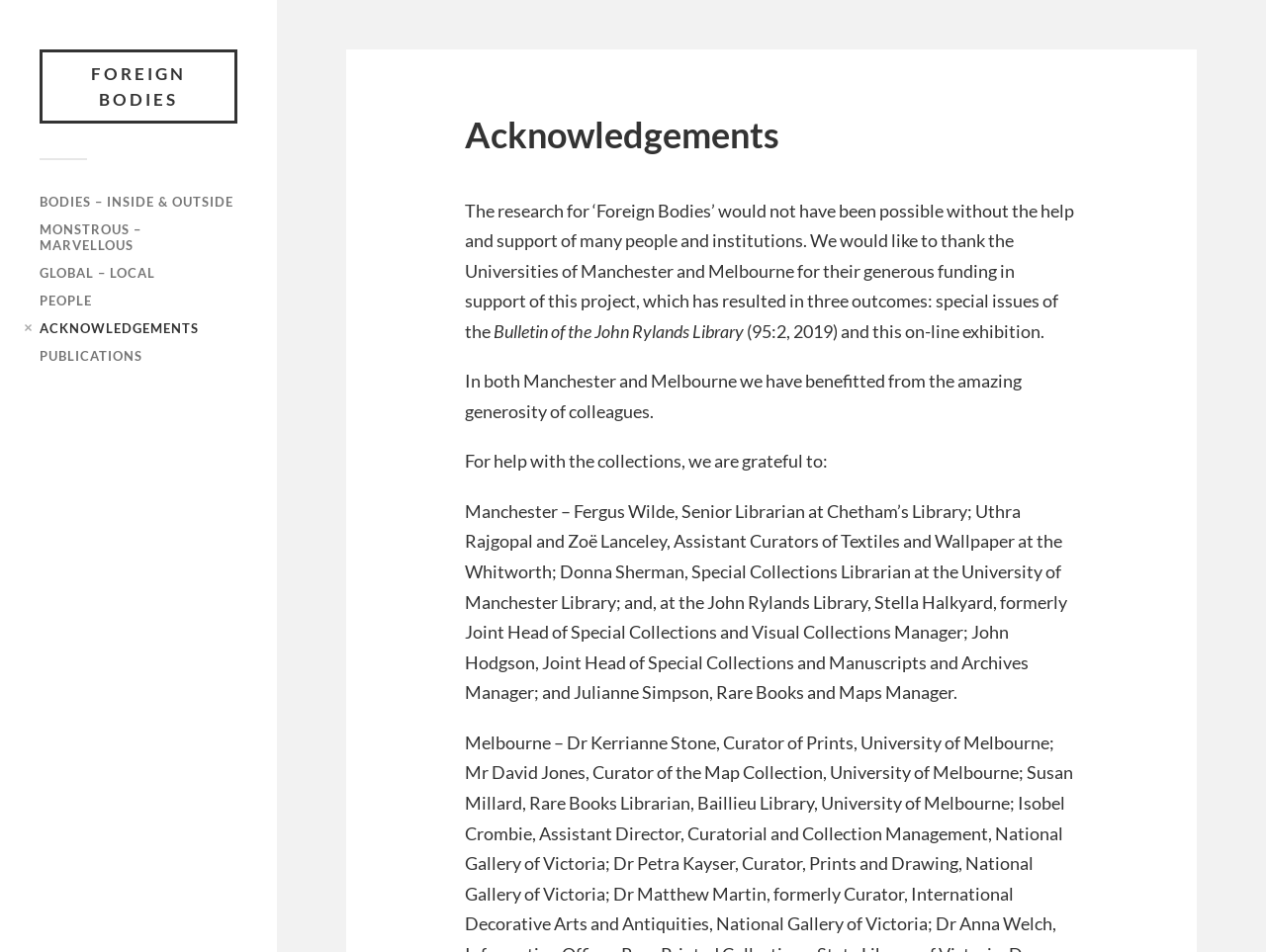Identify the bounding box of the HTML element described here: "Publications". Provide the coordinates as four float numbers between 0 and 1: [left, top, right, bottom].

[0.031, 0.365, 0.112, 0.382]